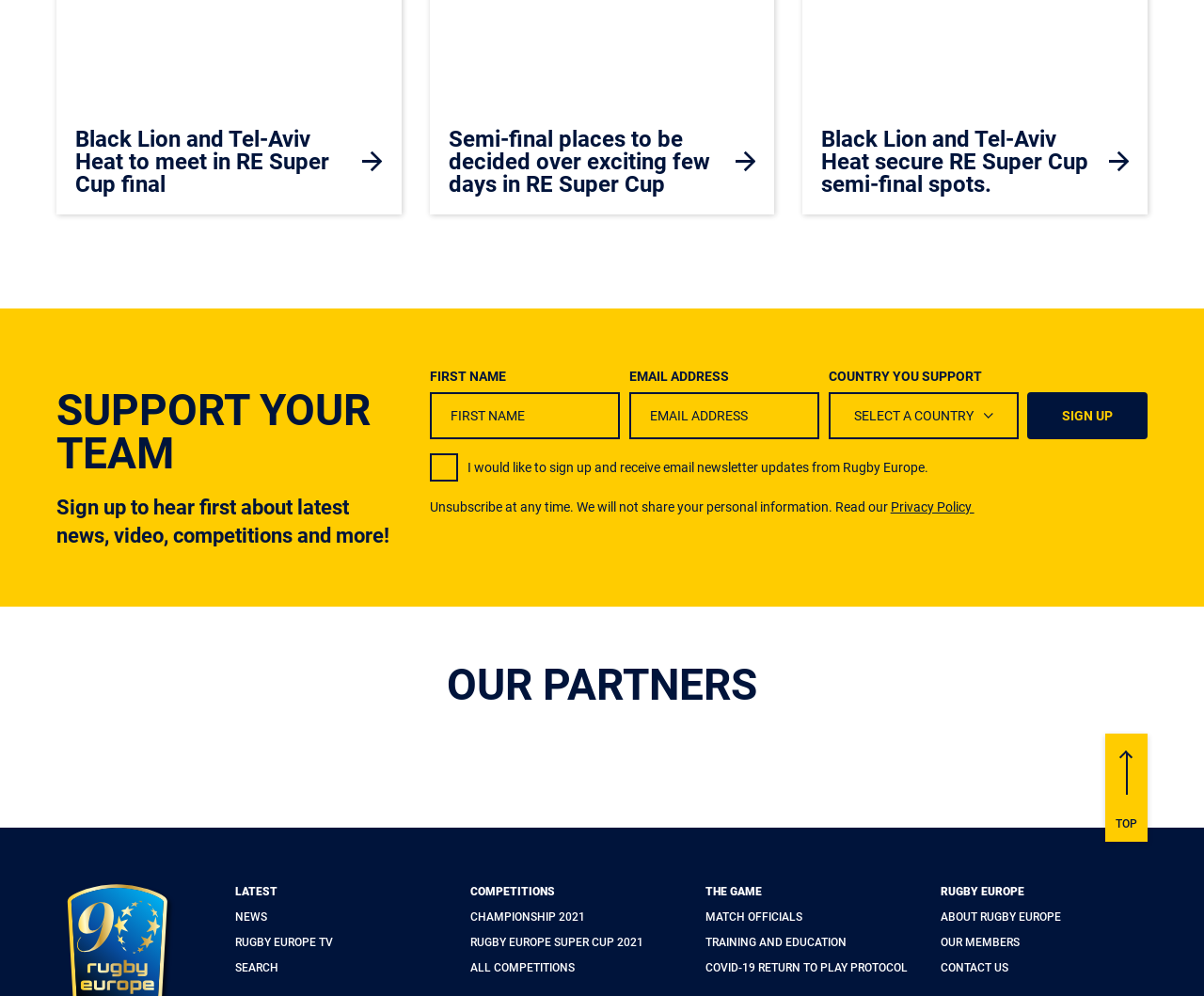How many links are under the 'LATEST' heading?
Please provide a single word or phrase as your answer based on the image.

3